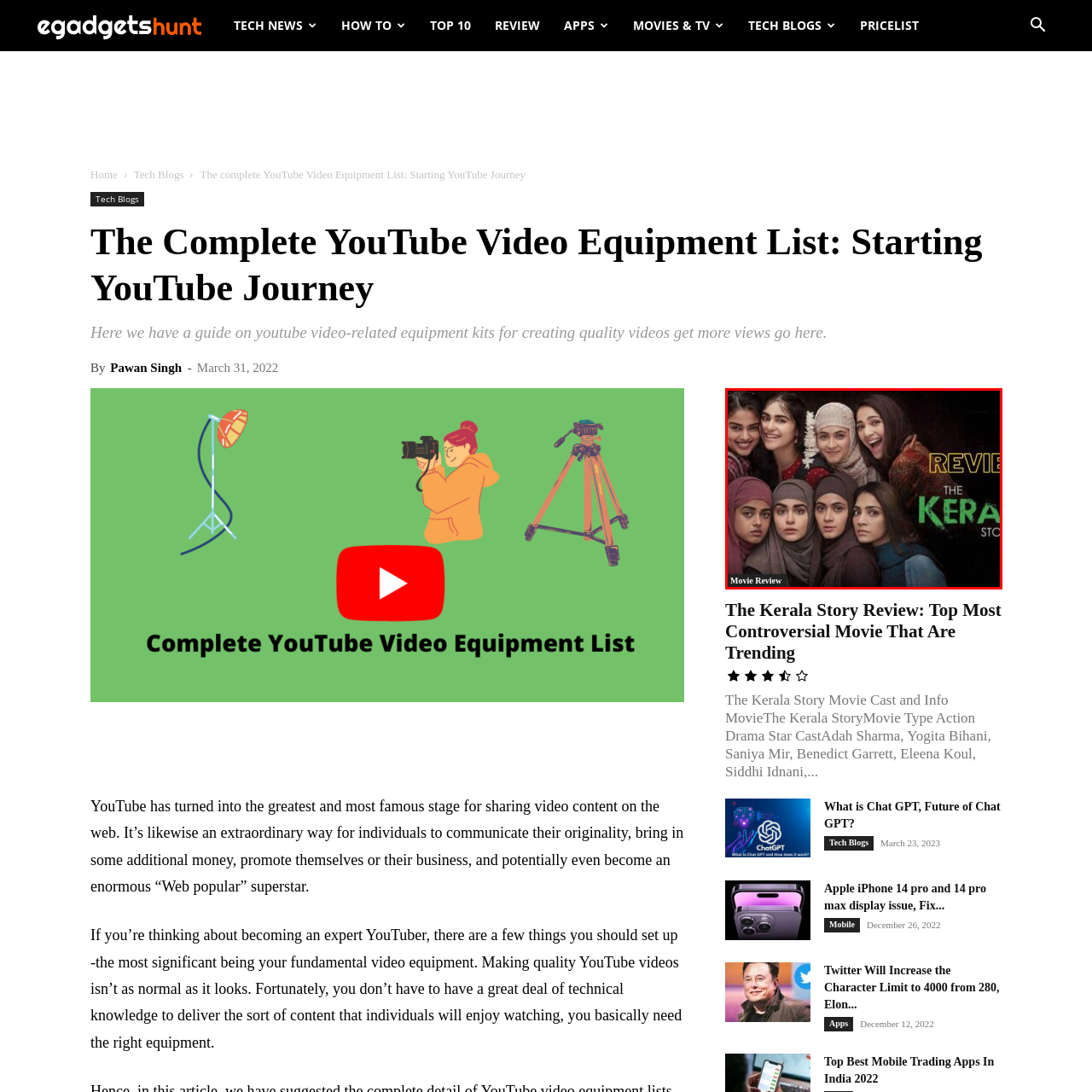How many women are featured in the image?
Review the image inside the red bounding box and give a detailed answer.

The image features a group of eight women, each with distinct expressions and styles, capturing the essence of diverse characters in the film.